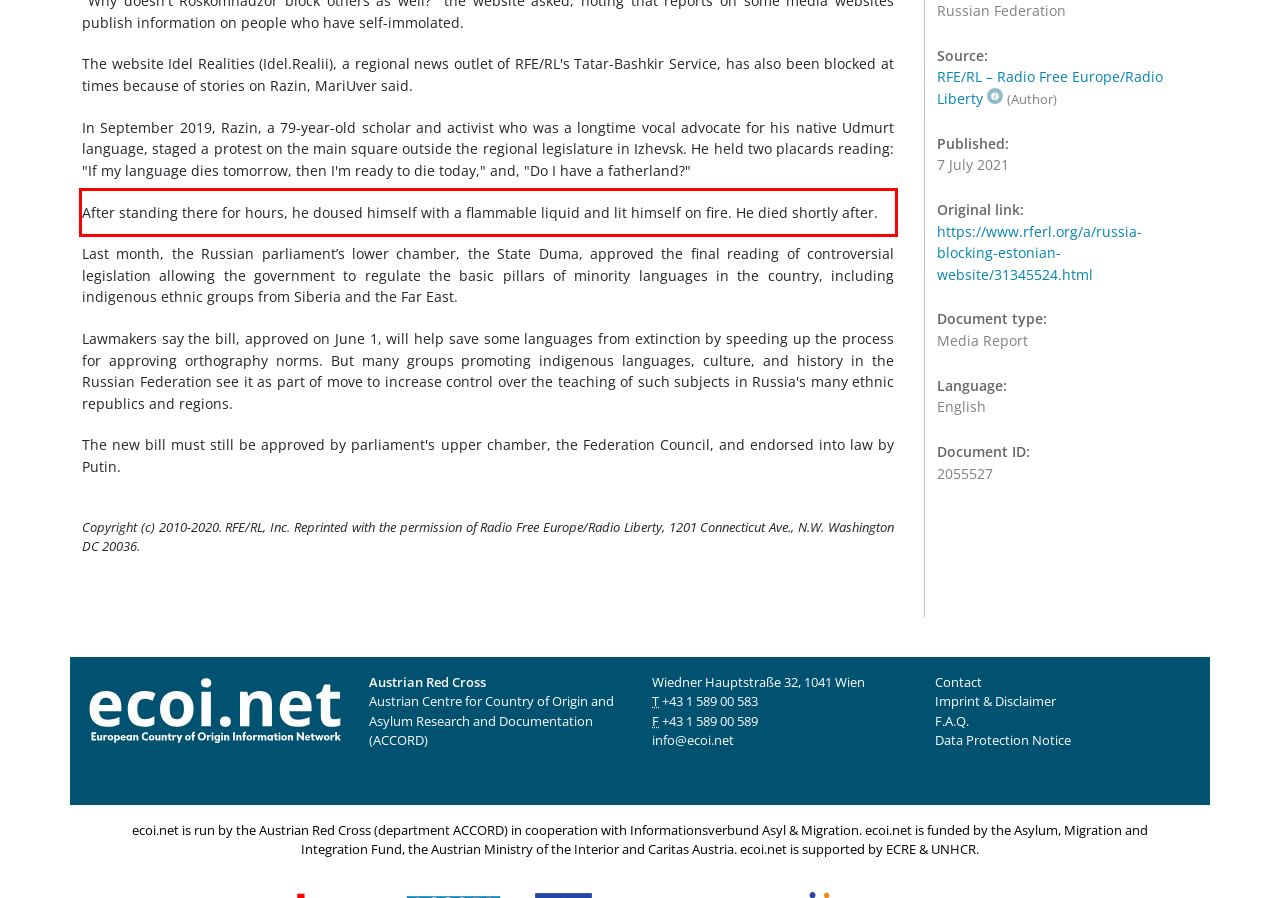Please look at the screenshot provided and find the red bounding box. Extract the text content contained within this bounding box.

After standing there for hours, he doused himself with a flammable liquid and lit himself on fire. He died shortly after.